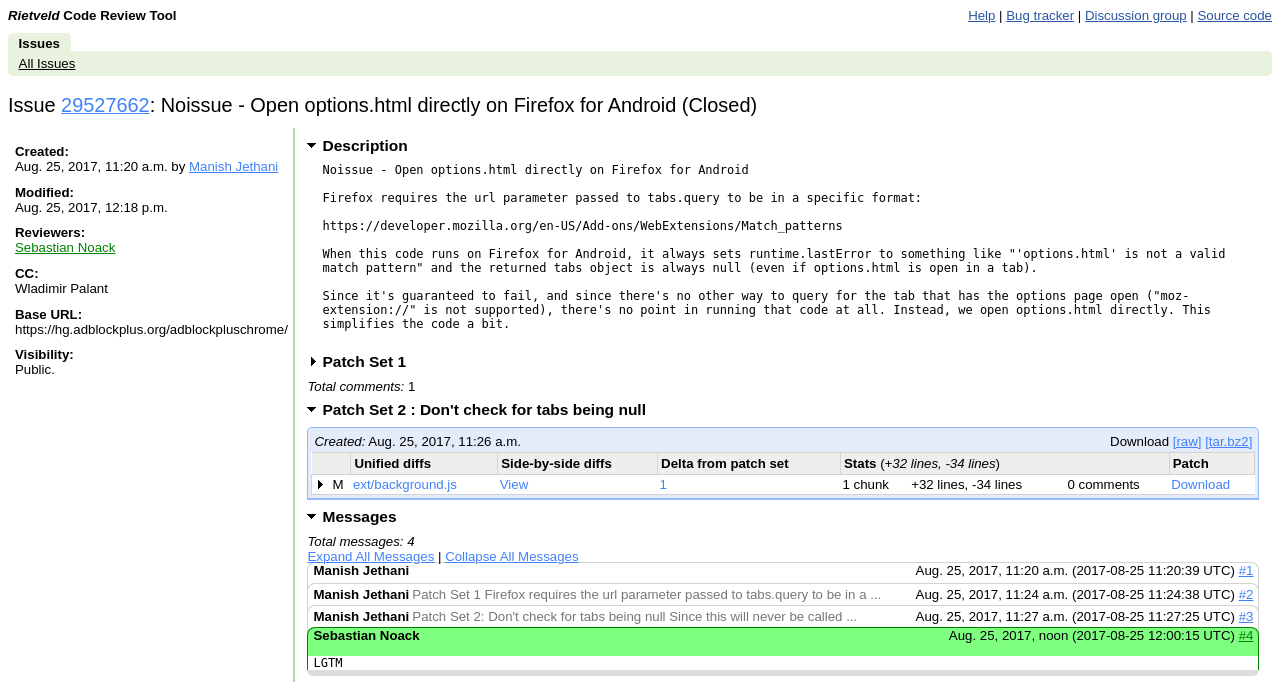Answer the question using only a single word or phrase: 
Who is the reviewer of the patch?

Sebastian Noack